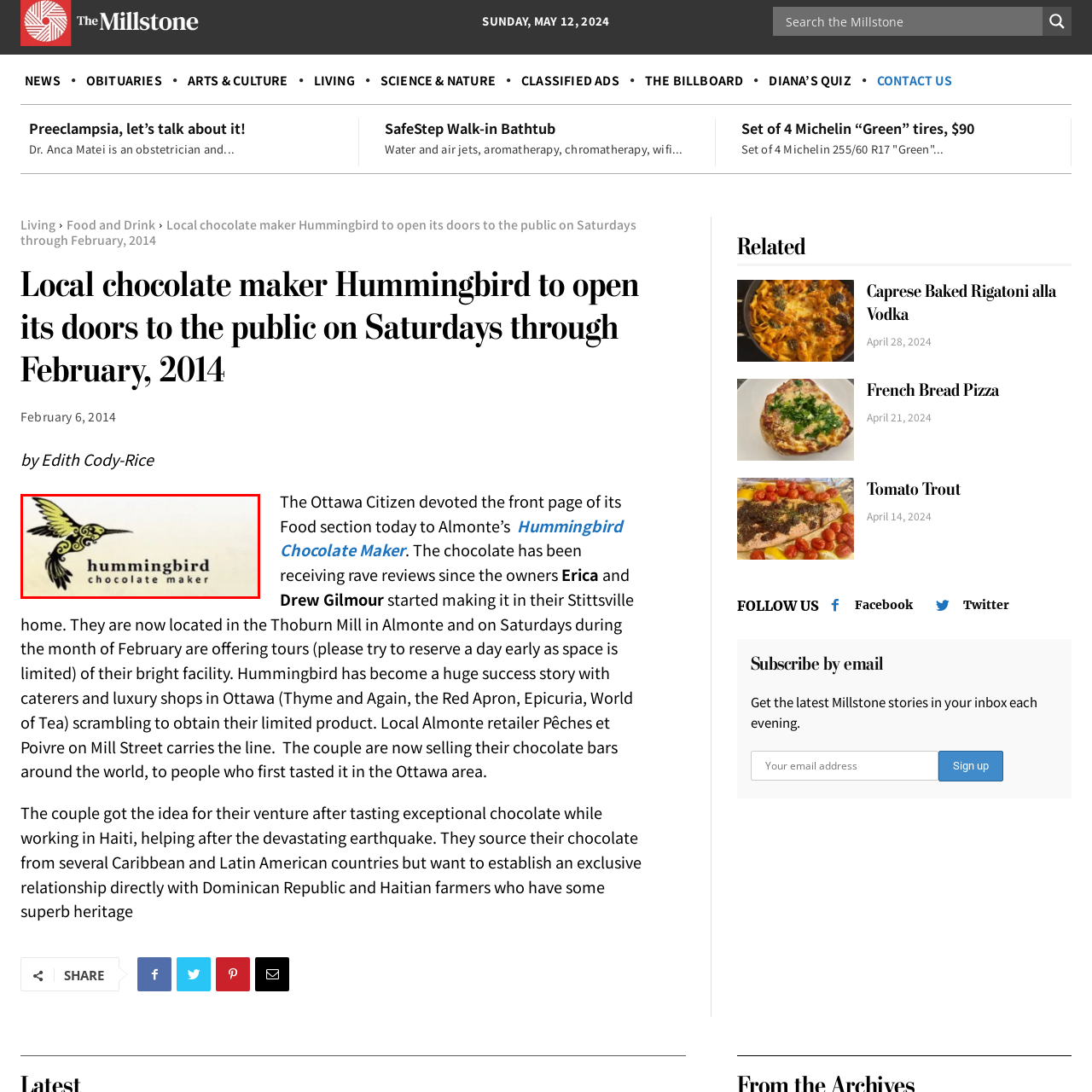What is the focus of Hummingbird Chocolate Maker?
Look closely at the part of the image outlined in red and give a one-word or short phrase answer.

Artisanal chocolate production